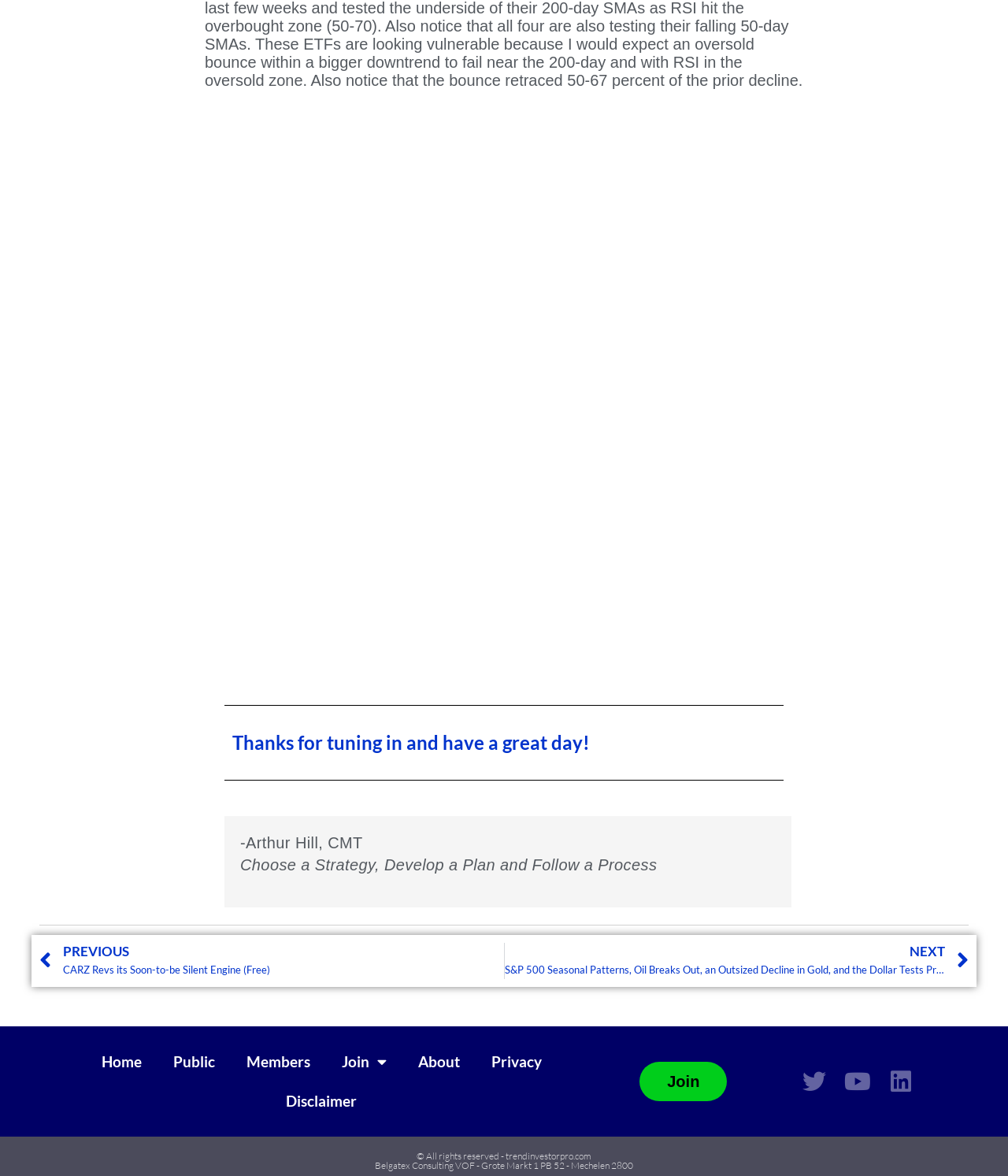How many links are related to articles?
Please answer the question as detailed as possible.

I counted the links related to articles, which are 'Prev PREVIOUS CARZ Revs its Soon-to-be Silent Engine (Free)', 'NEXT S&P 500 Seasonal Patterns, Oil Breaks Out, an Outsized Decline in Gold, and the Dollar Tests Prior Lows (Premium) Next', and the link at the top, totaling 3 links related to articles.